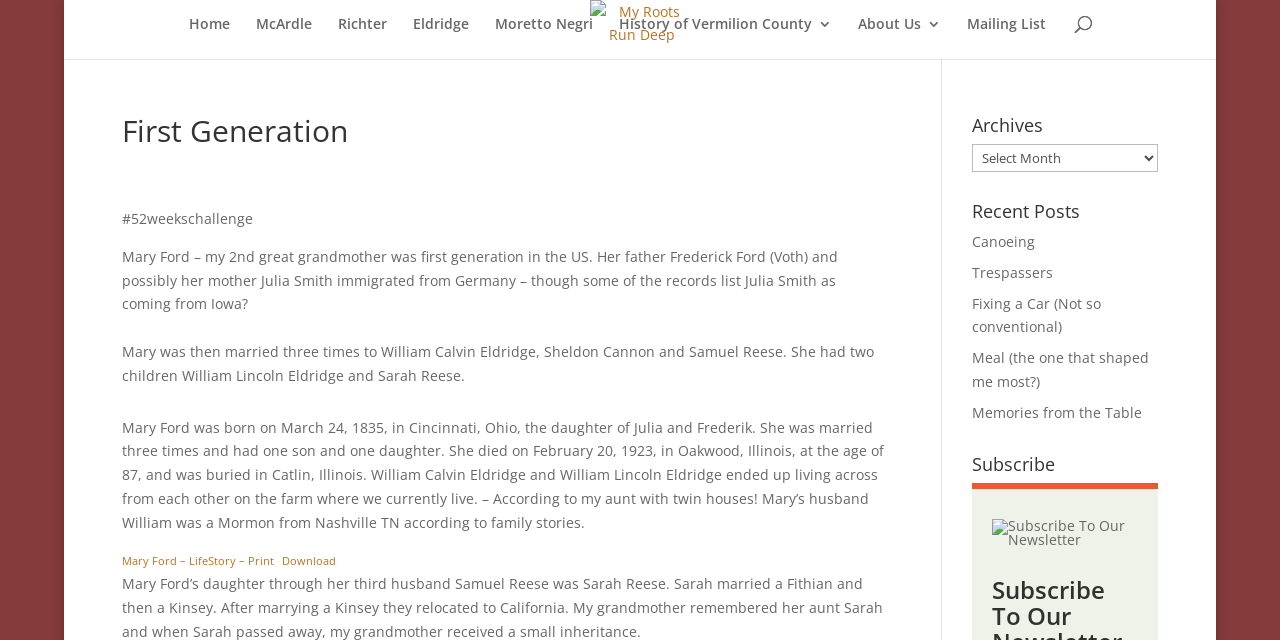Provide the bounding box coordinates for the area that should be clicked to complete the instruction: "Subscribe to the newsletter".

[0.763, 0.787, 0.901, 0.877]